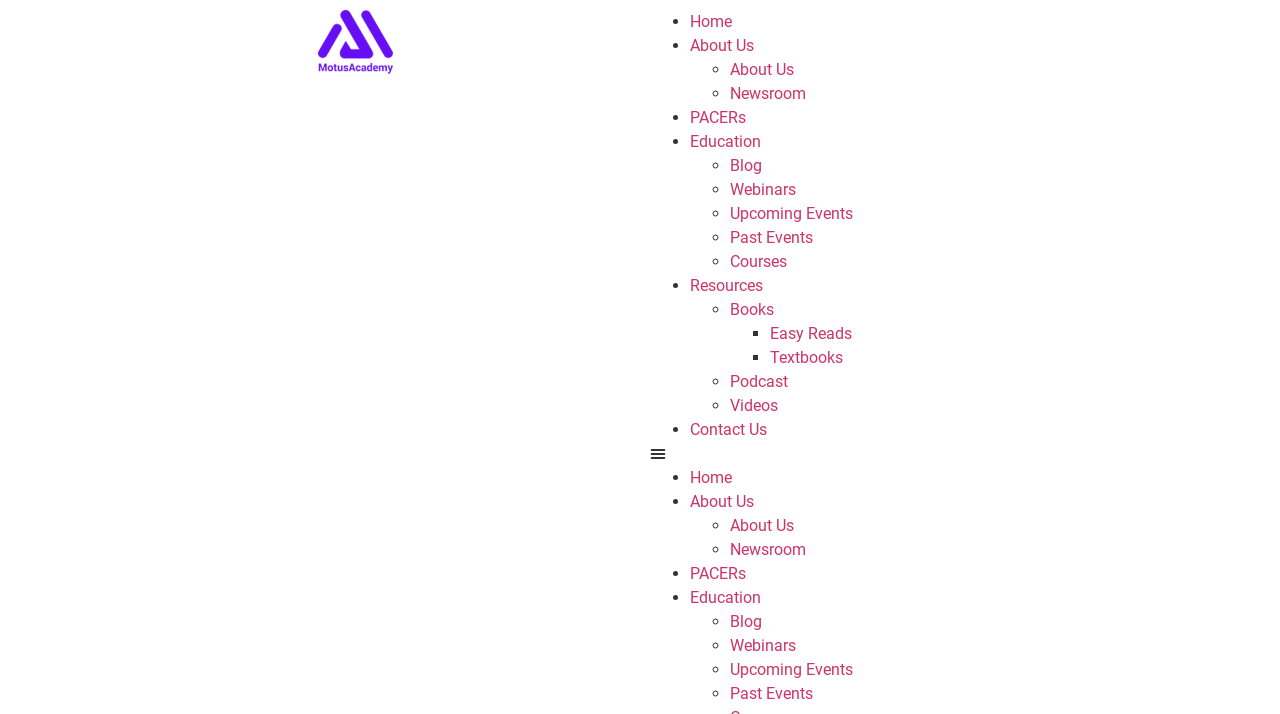What are the main categories on the webpage?
Refer to the image and respond with a one-word or short-phrase answer.

Home, About Us, Newsroom, etc.